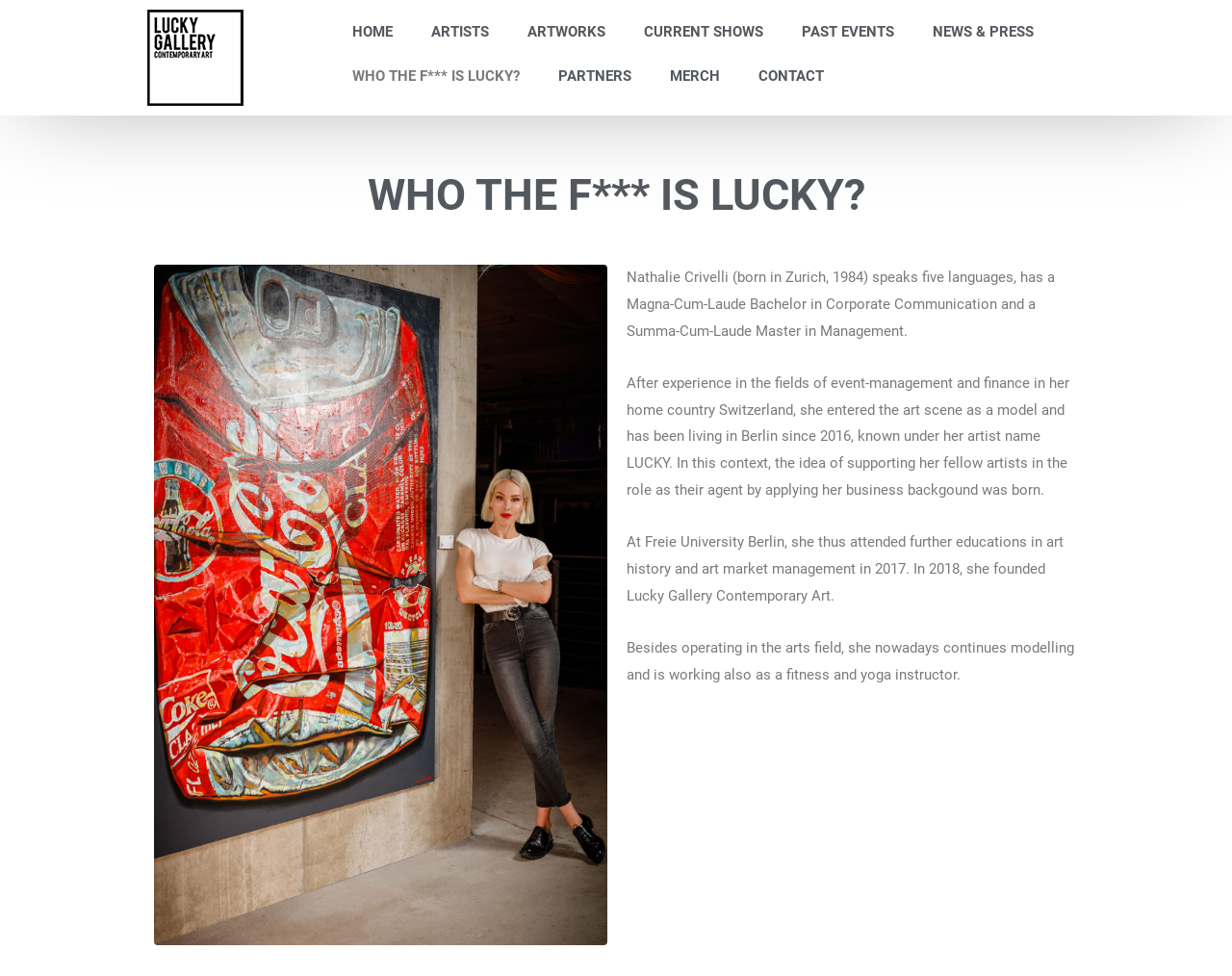What is Nathalie Crivelli's profession besides art?
From the details in the image, answer the question comprehensively.

The webpage mentions that Nathalie Crivelli 'nowadays continues modelling and is working also as a fitness and yoga instructor'.